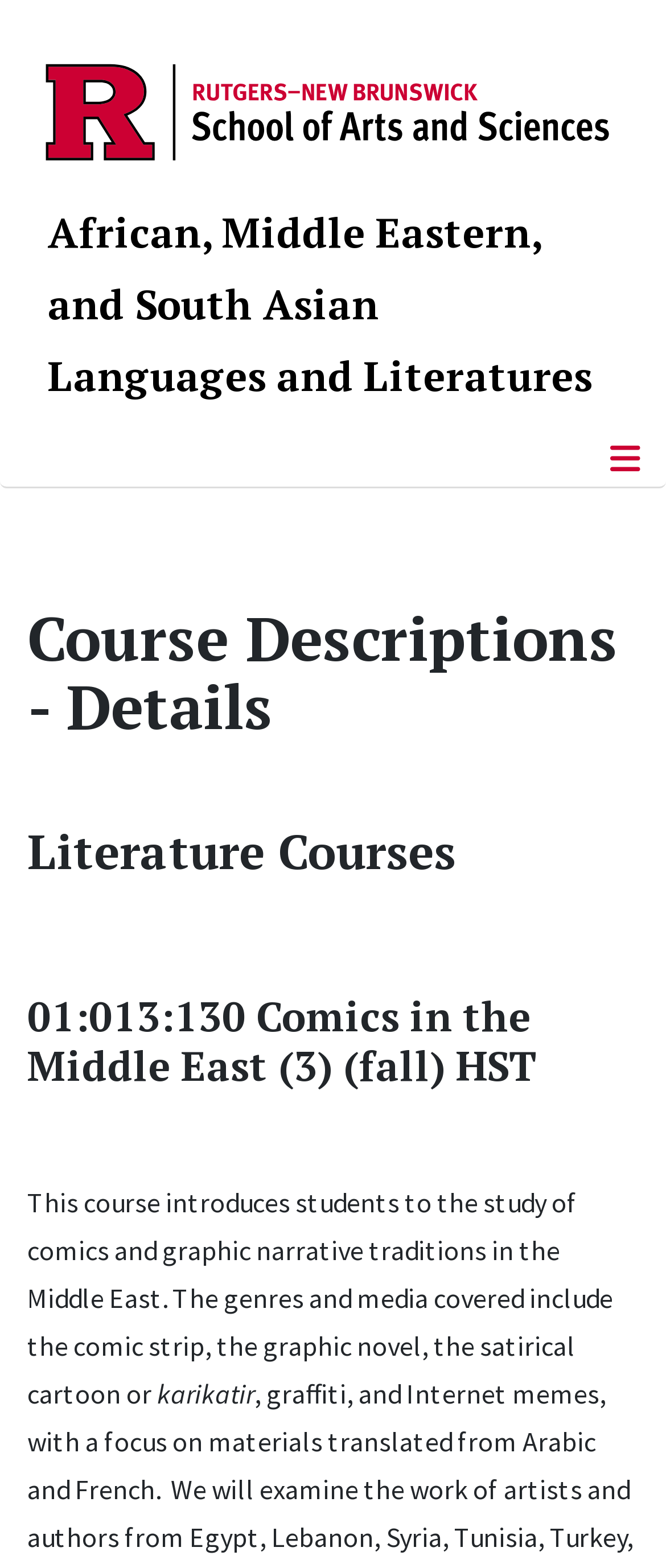Please determine the bounding box coordinates for the UI element described here. Use the format (top-left x, top-left y, bottom-right x, bottom-right y) with values bounded between 0 and 1: aria-label="Toggle Navigation"

[0.883, 0.276, 0.996, 0.309]